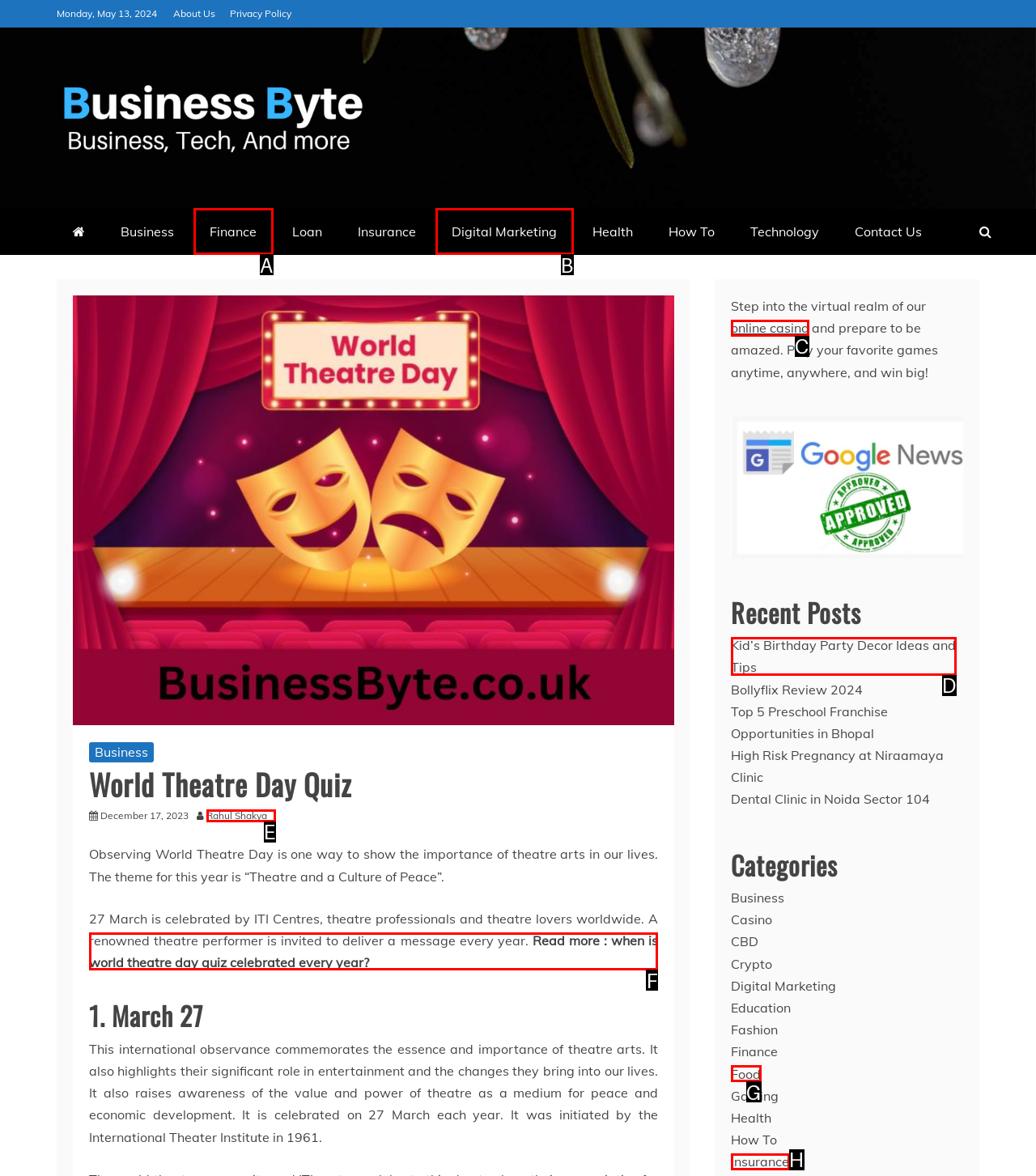Determine the letter of the UI element that will complete the task: Read more about World Theatre Day
Reply with the corresponding letter.

F